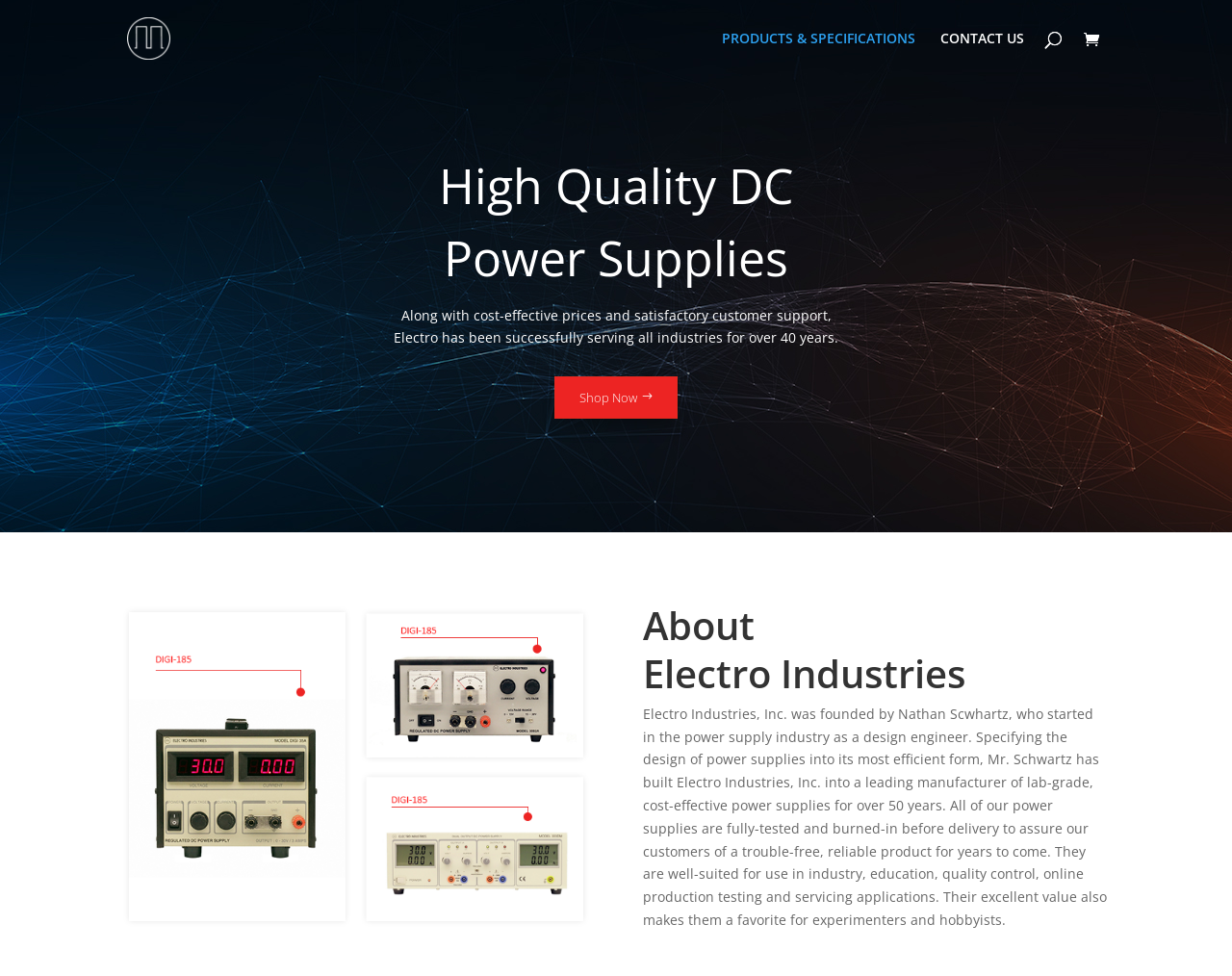What is the benefit of Electro Industries' power supplies for experimenters and hobbyists?
From the details in the image, answer the question comprehensively.

Based on the webpage content, specifically the paragraph under the heading 'About', it is mentioned that 'Their excellent value also makes them a favorite for experimenters and hobbyists'.